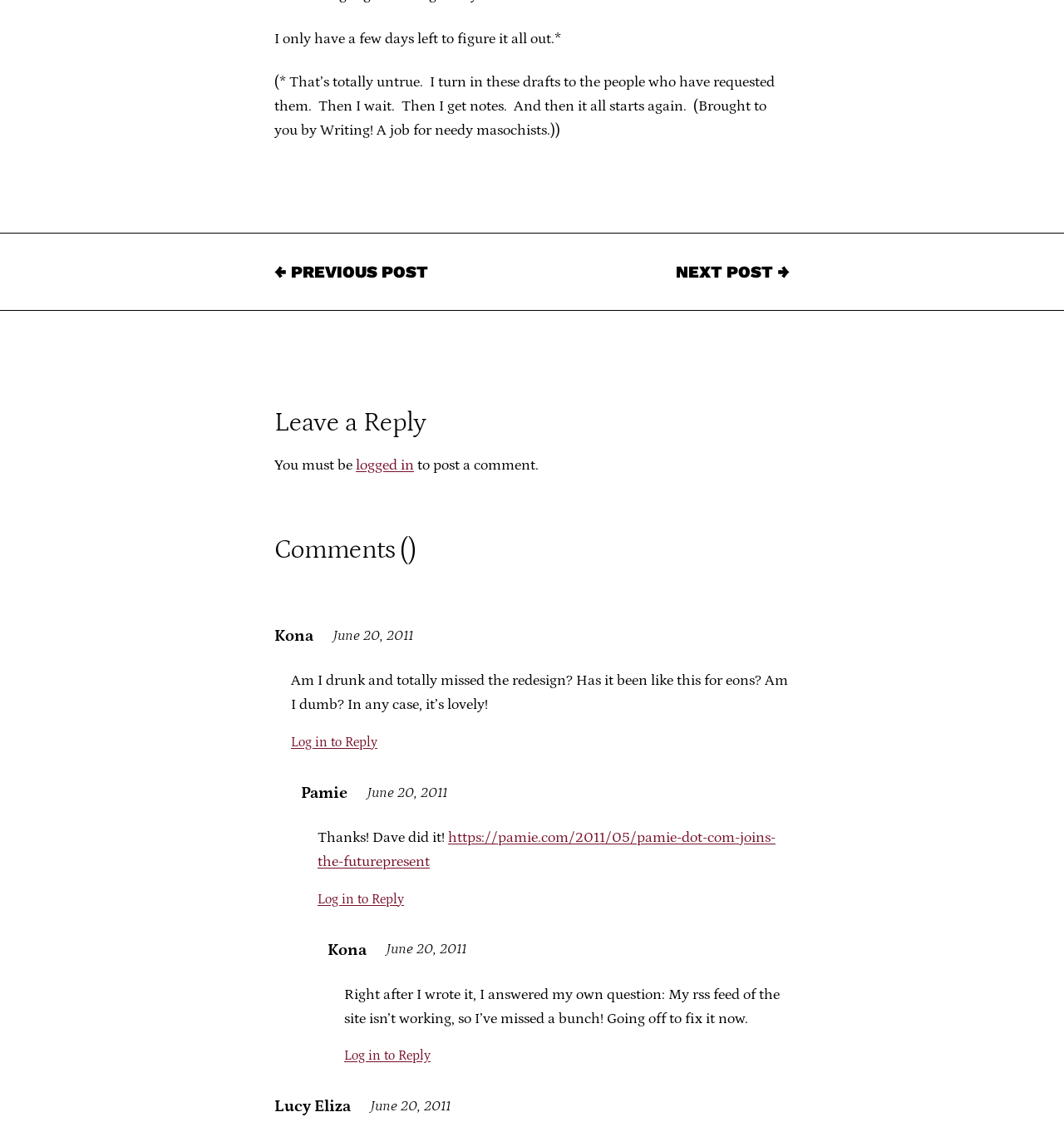Examine the image carefully and respond to the question with a detailed answer: 
How many comments are there on this post?

The webpage does not explicitly mention the number of comments. However, it does show multiple comments from different users, such as Kona, Pamie, and Lucy Eliza.